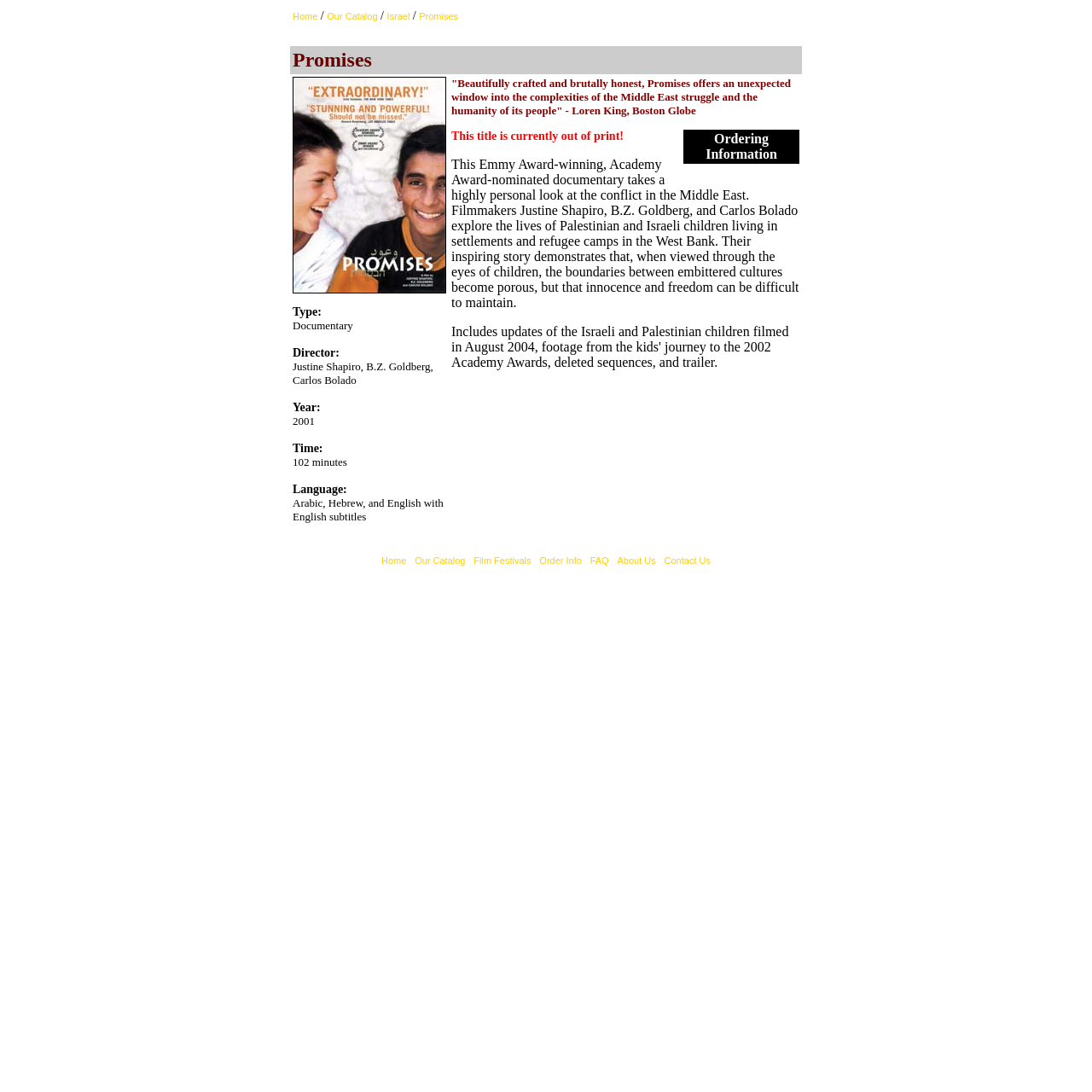Identify the bounding box coordinates of the element that should be clicked to fulfill this task: "Read the review from Boston Globe". The coordinates should be provided as four float numbers between 0 and 1, i.e., [left, top, right, bottom].

[0.411, 0.068, 0.734, 0.505]